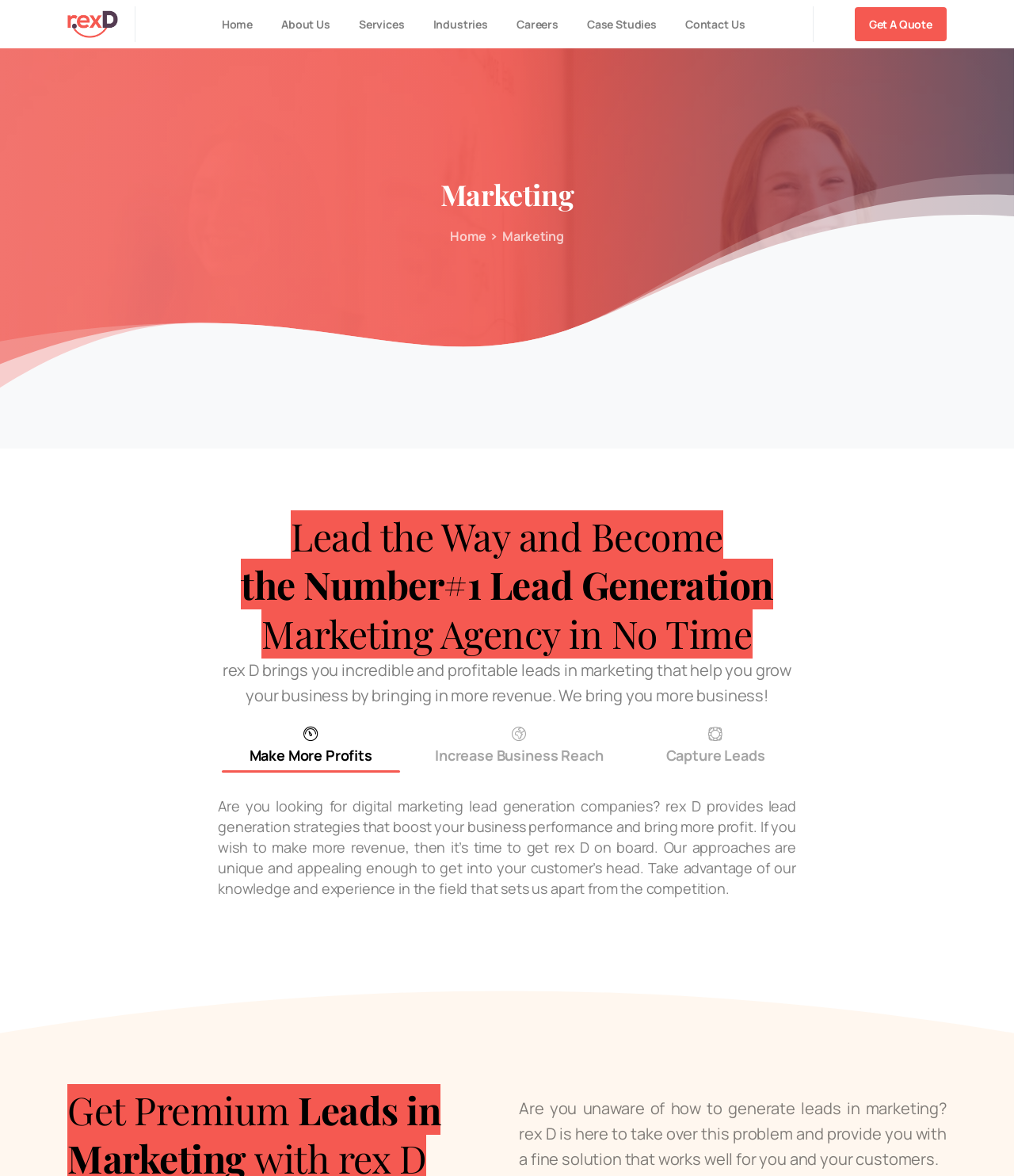What is the purpose of rex D?
Answer the question with a detailed explanation, including all necessary information.

The purpose of rex D is to help businesses grow by bringing in more revenue, which is mentioned in the StaticText 'rex D brings you incredible and profitable leads in marketing that help you grow your business by bringing in more revenue.'.